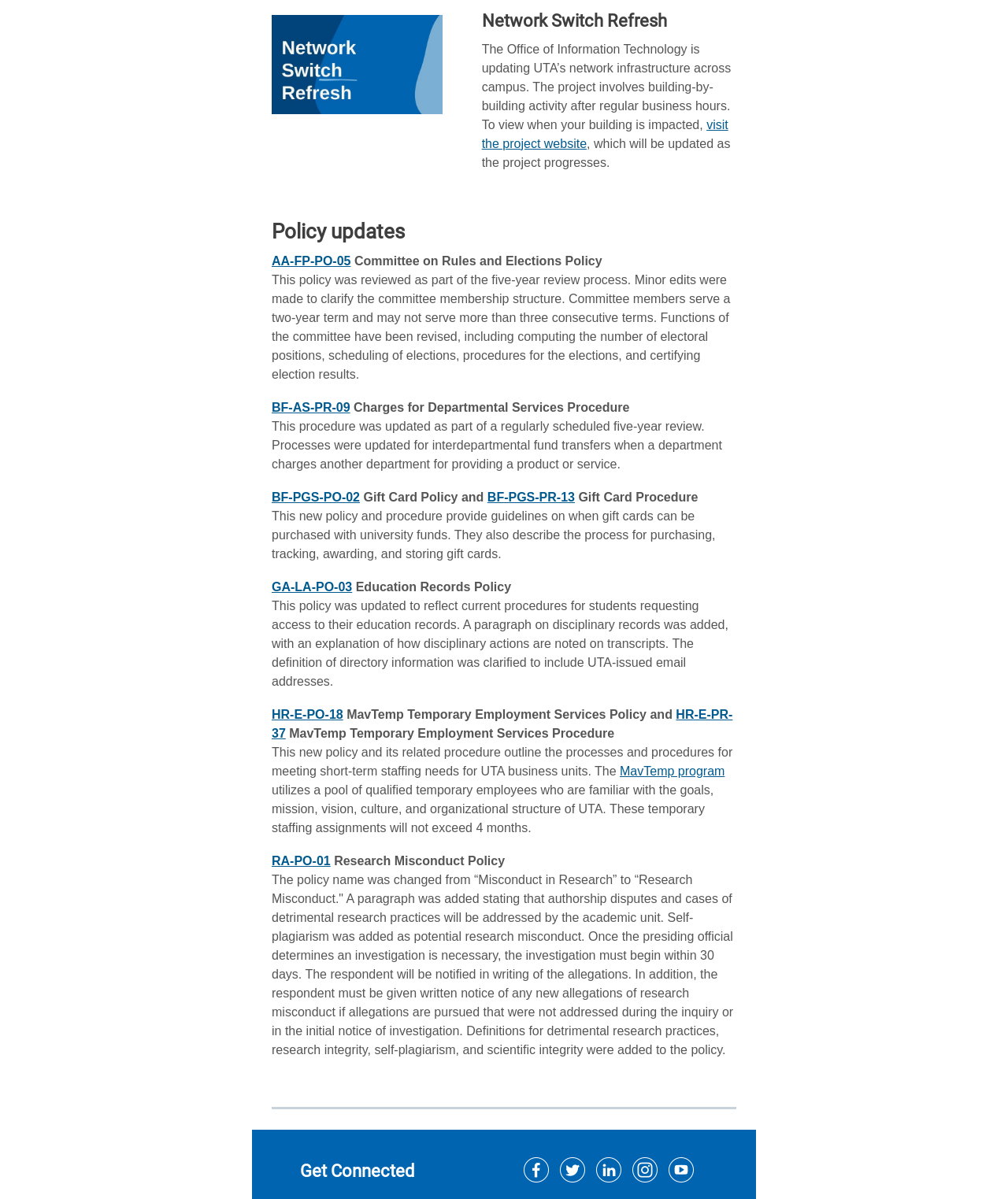Please provide the bounding box coordinates for the element that needs to be clicked to perform the following instruction: "view policy AA-FP-PO-05". The coordinates should be given as four float numbers between 0 and 1, i.e., [left, top, right, bottom].

[0.27, 0.212, 0.348, 0.223]